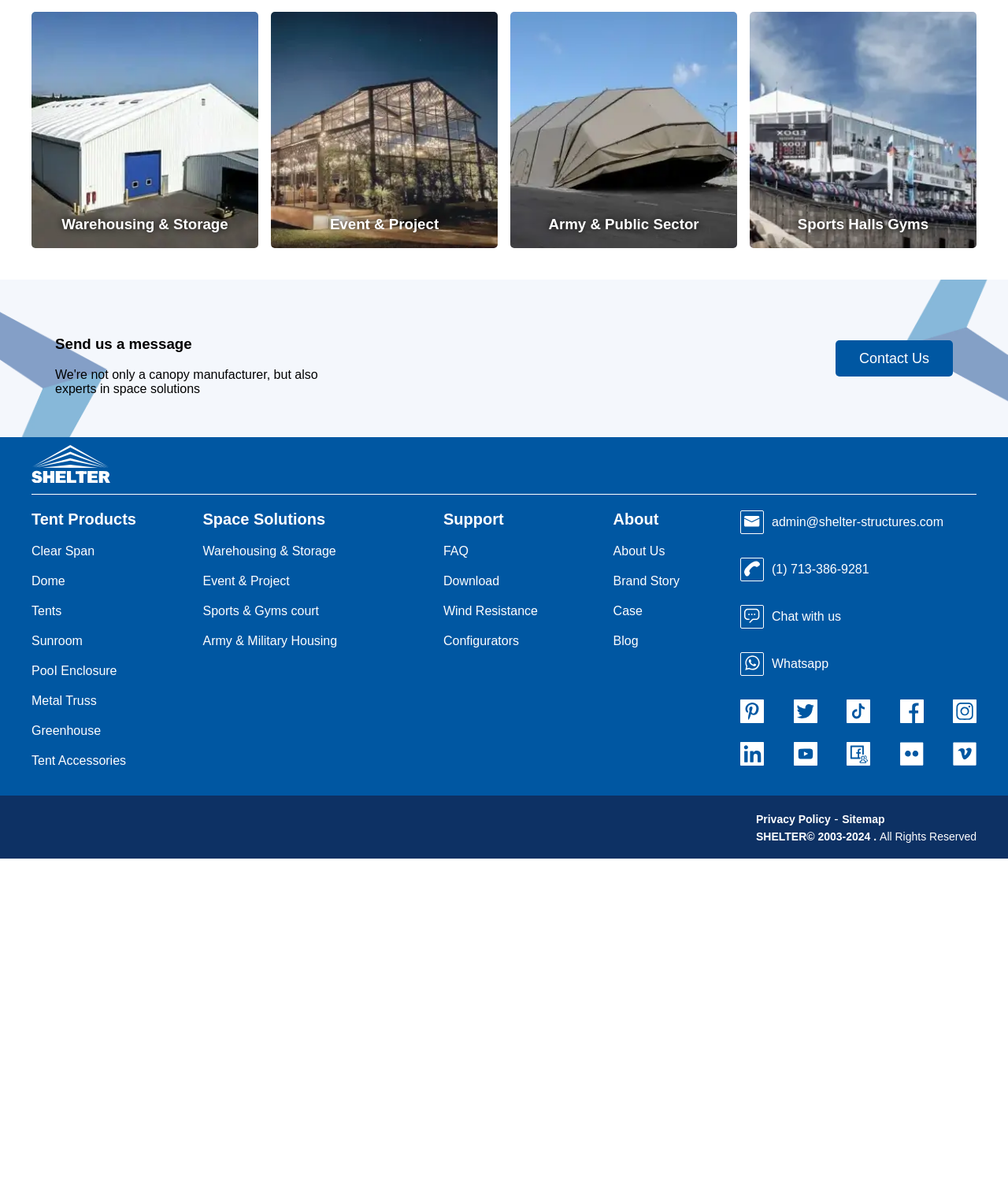What are the main categories of tent products?
Refer to the screenshot and answer in one word or phrase.

Tent Products, Space Solutions, Support